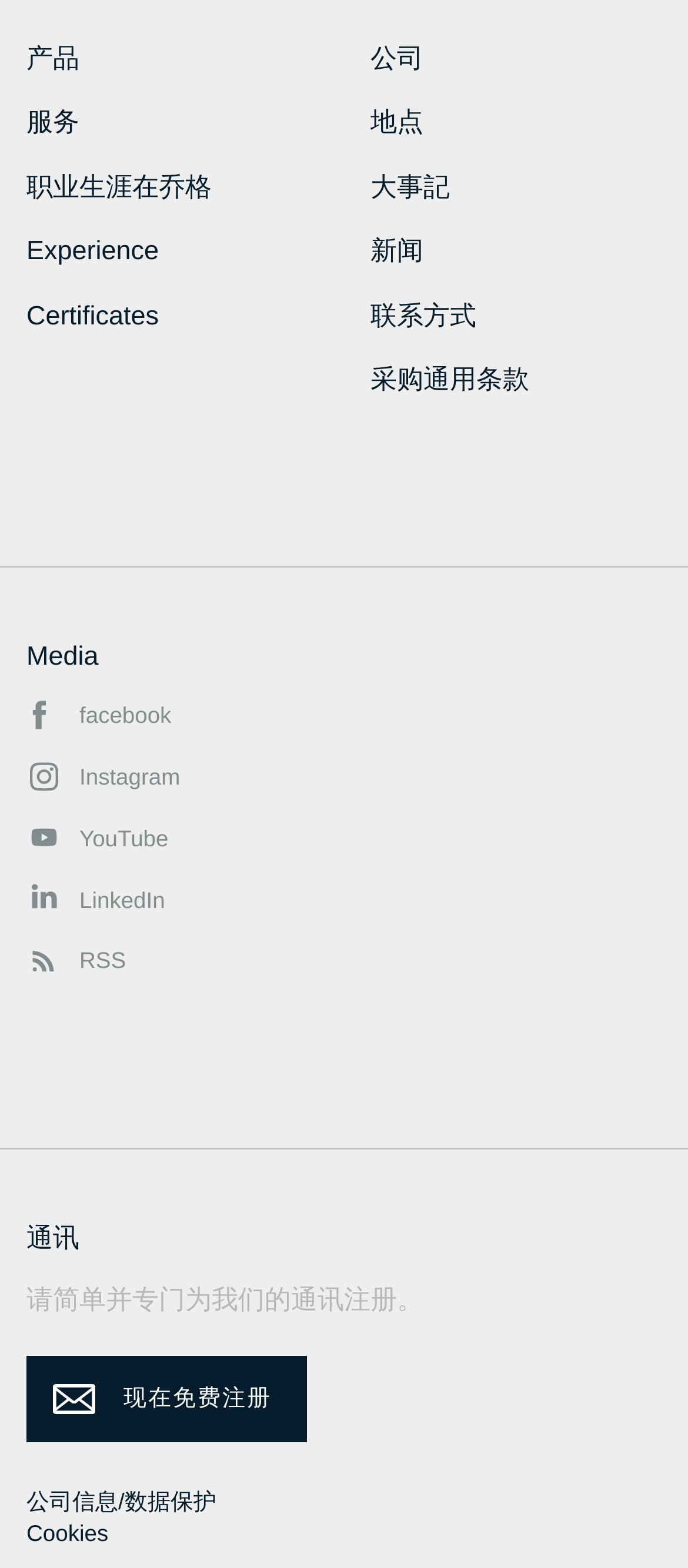Please mark the clickable region by giving the bounding box coordinates needed to complete this instruction: "View 2019 Academic Calendar".

None